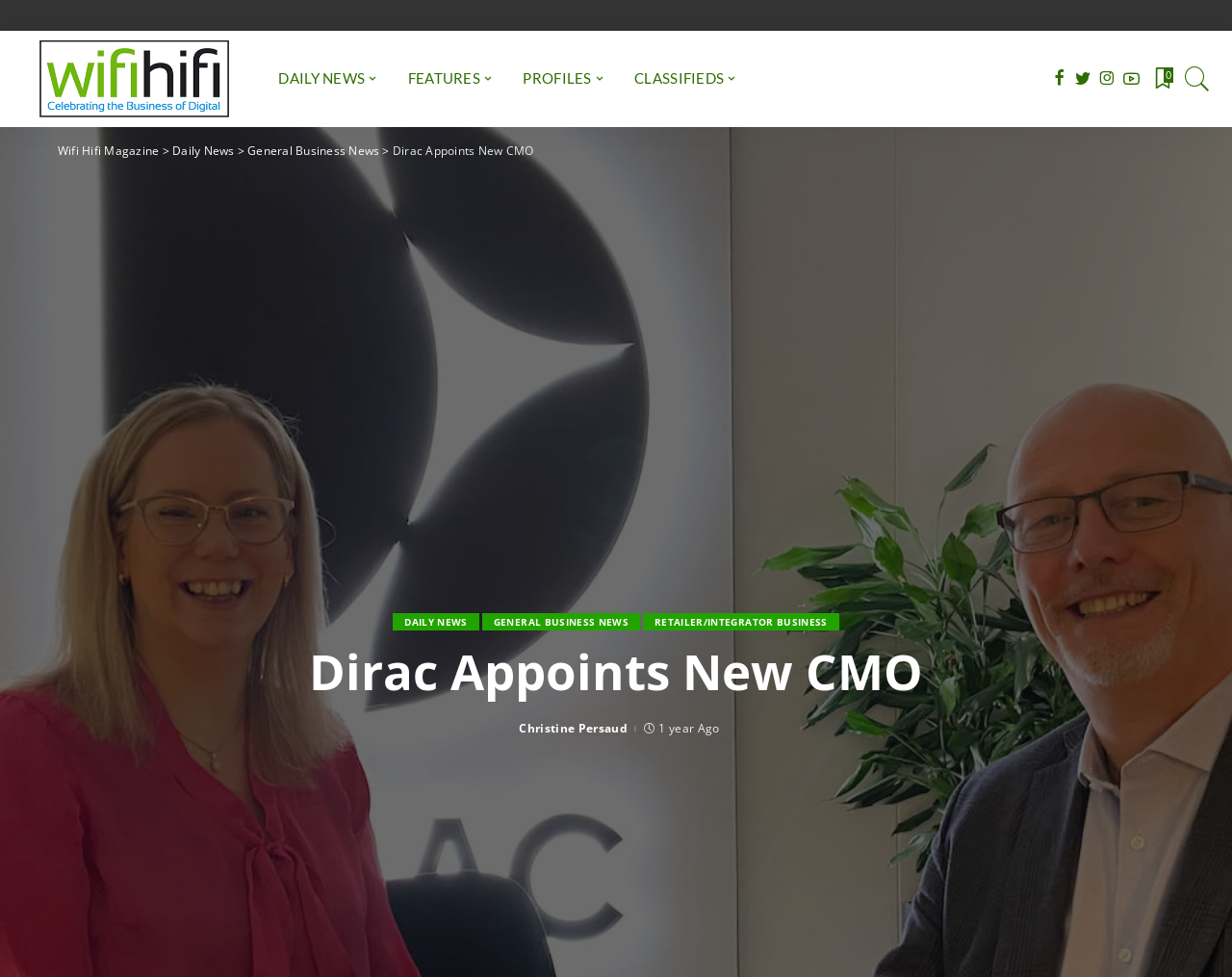Identify the bounding box coordinates of the element that should be clicked to fulfill this task: "Go to FEATURES". The coordinates should be provided as four float numbers between 0 and 1, i.e., [left, top, right, bottom].

[0.319, 0.032, 0.413, 0.13]